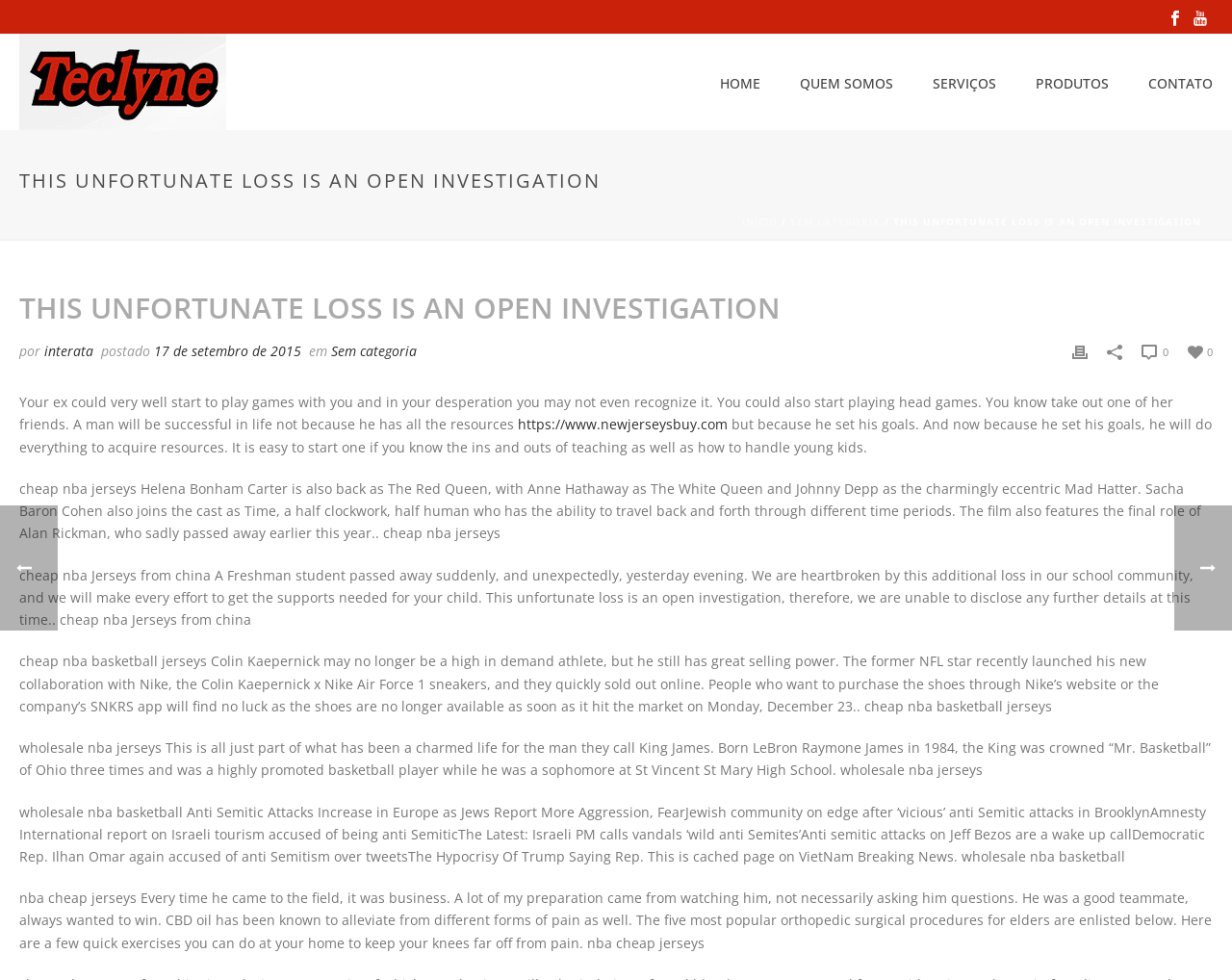Using the element description: "Sem categoria", determine the bounding box coordinates for the specified UI element. The coordinates should be four float numbers between 0 and 1, [left, top, right, bottom].

[0.269, 0.349, 0.338, 0.367]